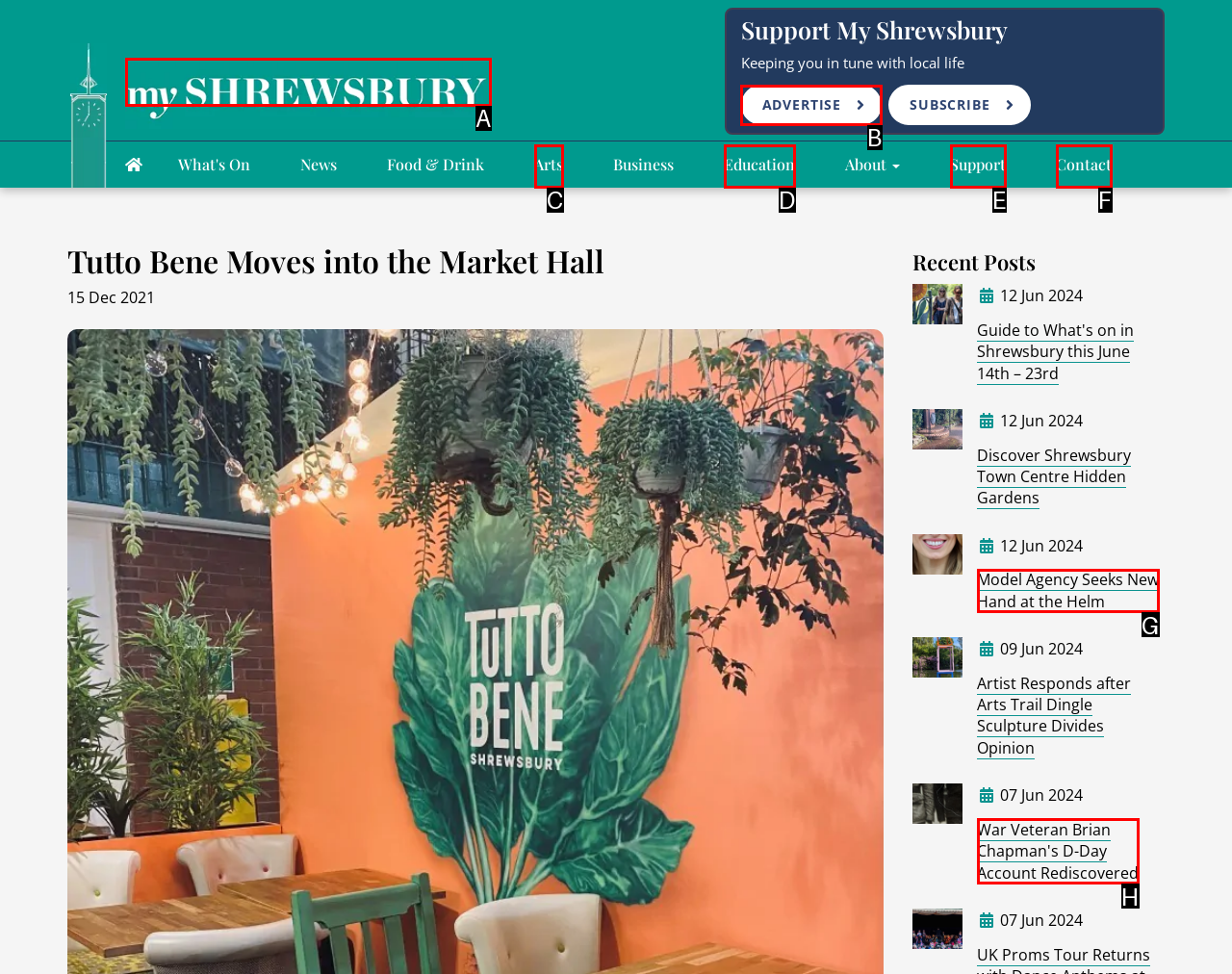From the options shown, which one fits the description: alt="My Shrewsbury"? Respond with the appropriate letter.

A